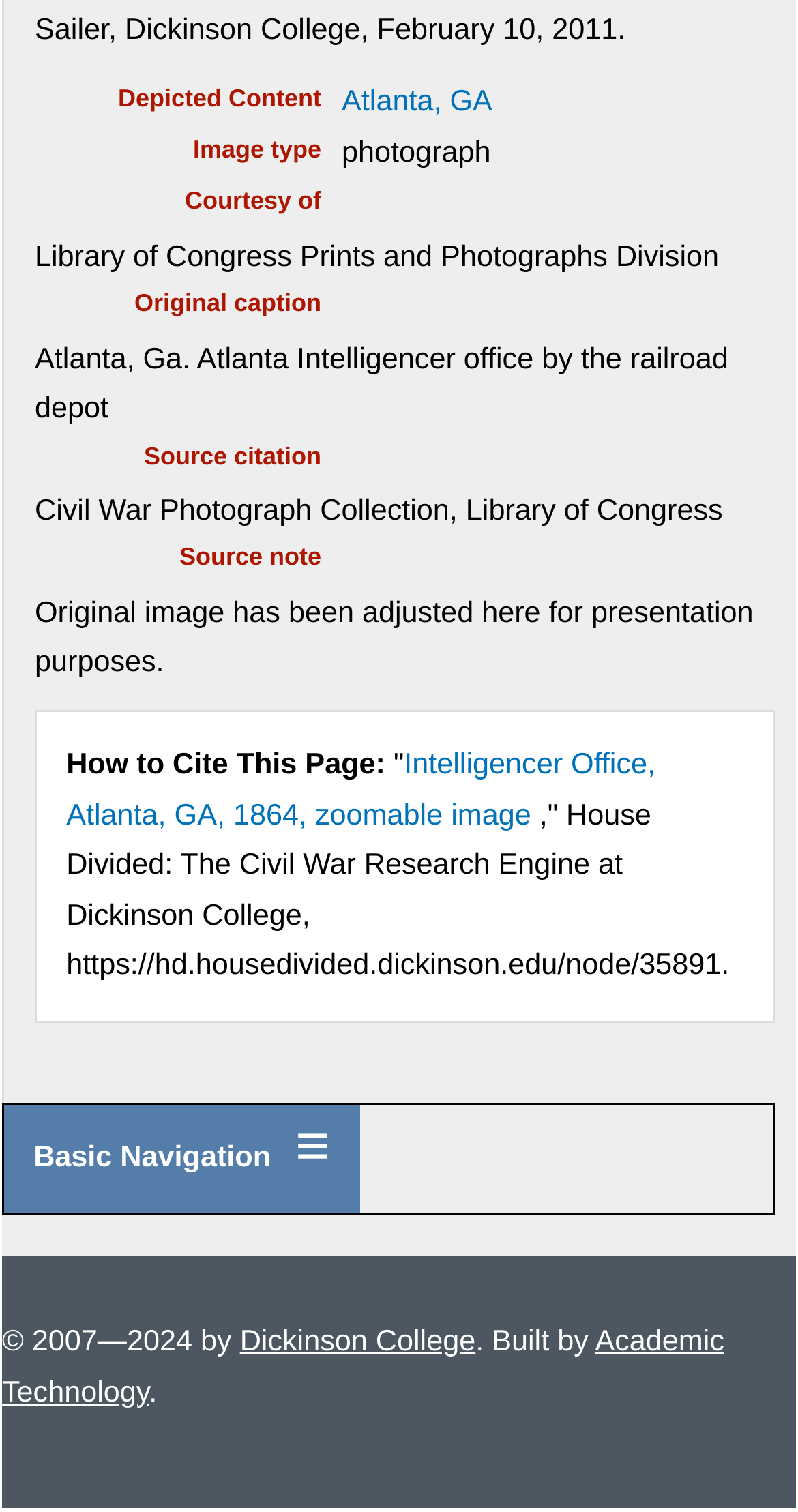What is the location depicted in the image?
Provide an in-depth answer to the question, covering all aspects.

The location depicted in the image is mentioned in the 'Depicted Content' section as 'Atlanta, GA', which is also a link to more information.